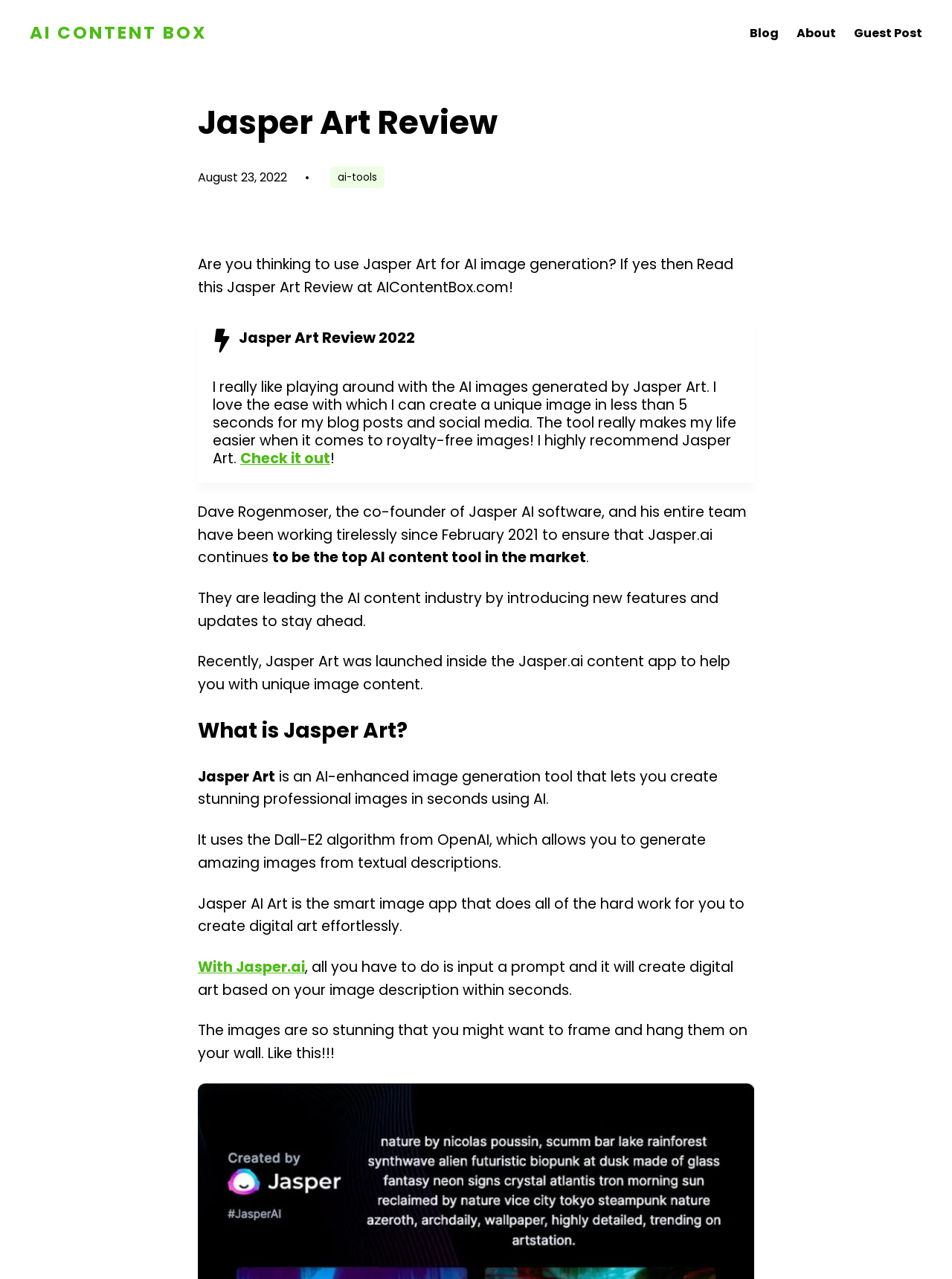Mark the bounding box of the element that matches the following description: "With Jasper.ai".

[0.208, 0.748, 0.32, 0.764]